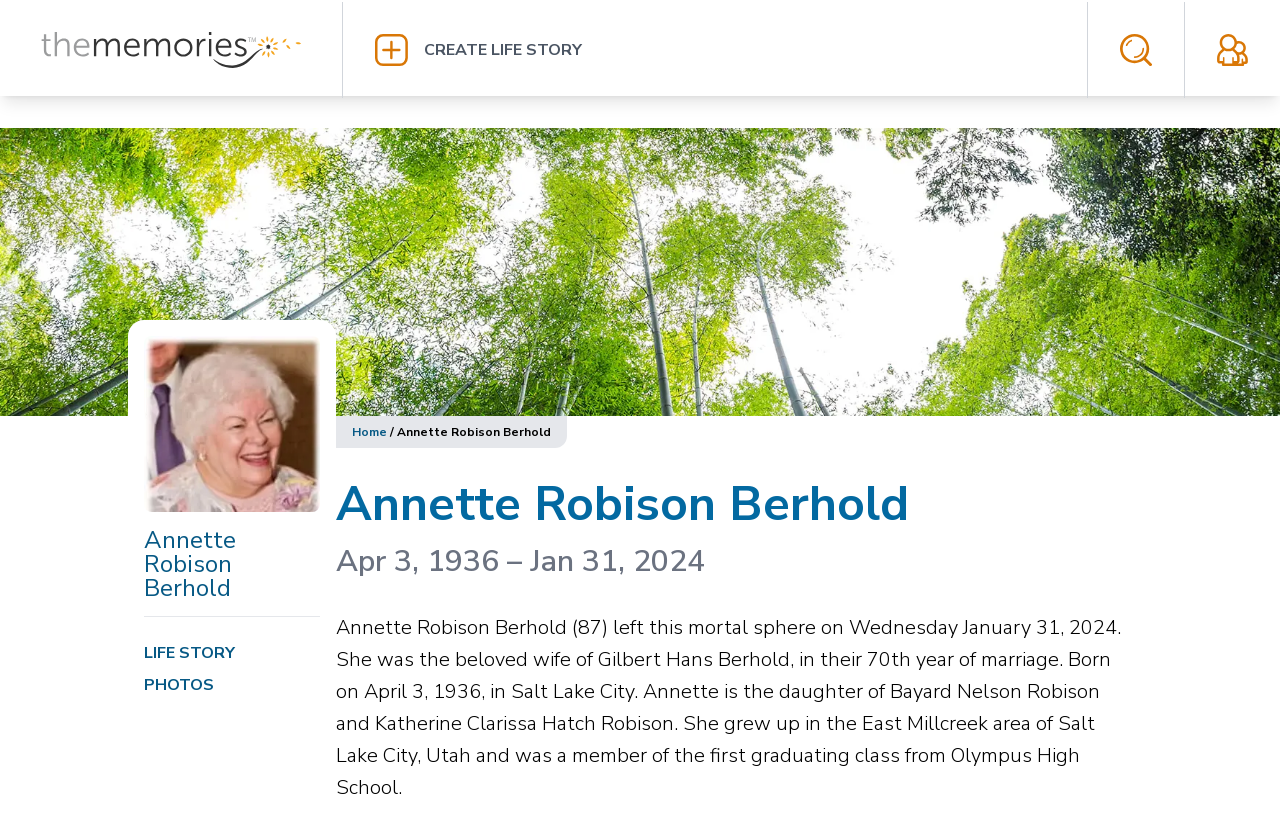What is the name of the high school Annette attended?
Based on the screenshot, respond with a single word or phrase.

Olympus High School